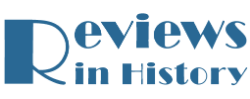Describe the image with as much detail as possible.

The image features the logo of "Reviews in History," which is presented in a stylized, modern font. The text "Reviews" is prominently displayed in a bold blue color, while "in History" is presented in a smaller, more understated format, emphasizing the focus on historical analysis and discussions. This logo symbolizes the platform's commitment to reviewing and engaging with historical literature and resources, serving as a key visual identity for the publication. The design reflects a professional and academic approach, suitable for its audience of historians, scholars, and students.